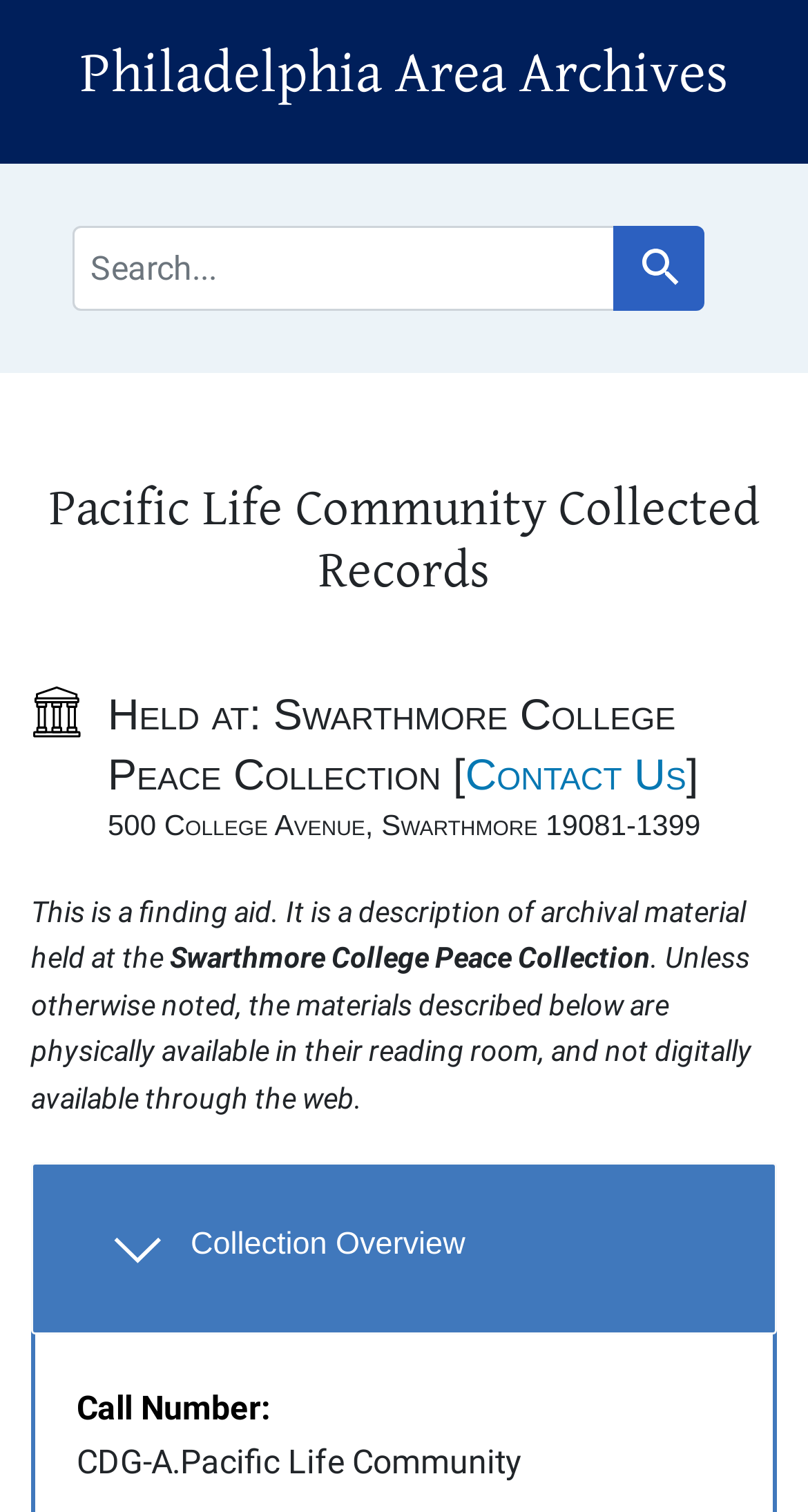Extract the bounding box coordinates of the UI element described by: "Skip to main content". The coordinates should include four float numbers ranging from 0 to 1, e.g., [left, top, right, bottom].

[0.026, 0.007, 0.213, 0.021]